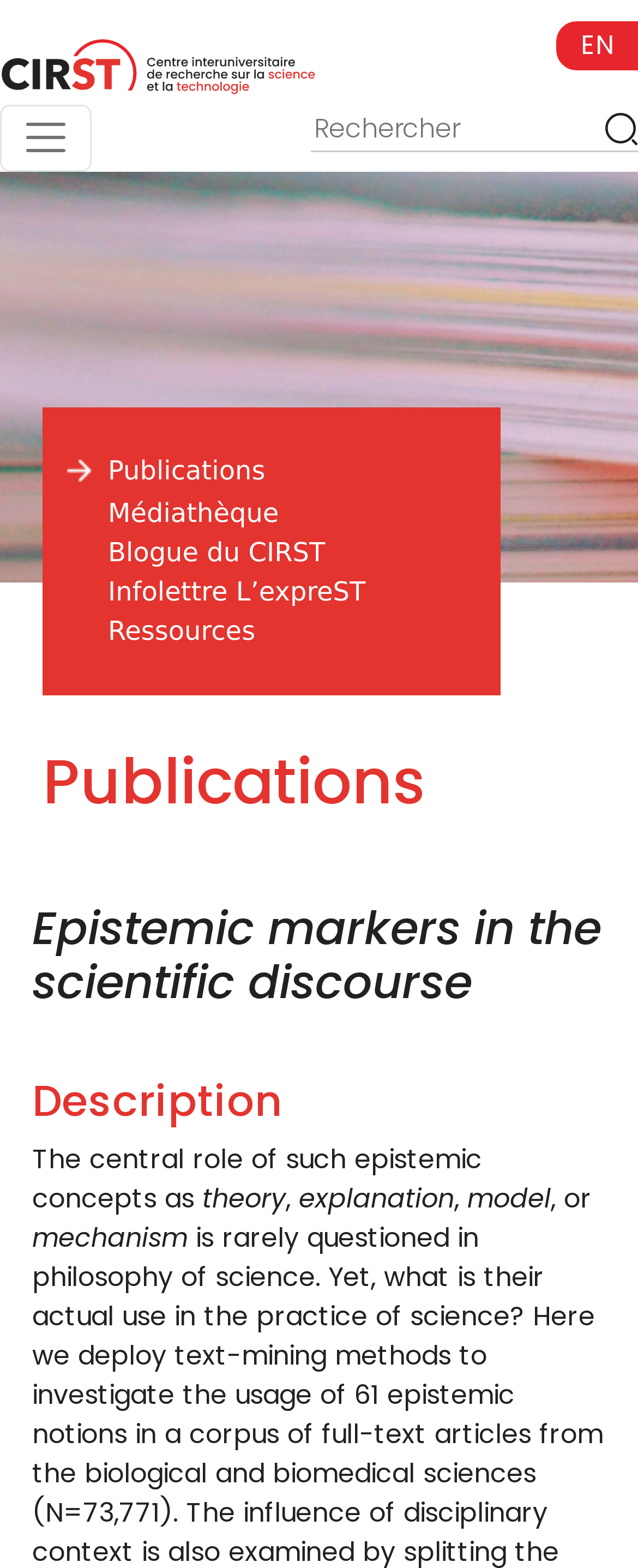What is the purpose of the textbox? Please answer the question using a single word or phrase based on the image.

Rechercher